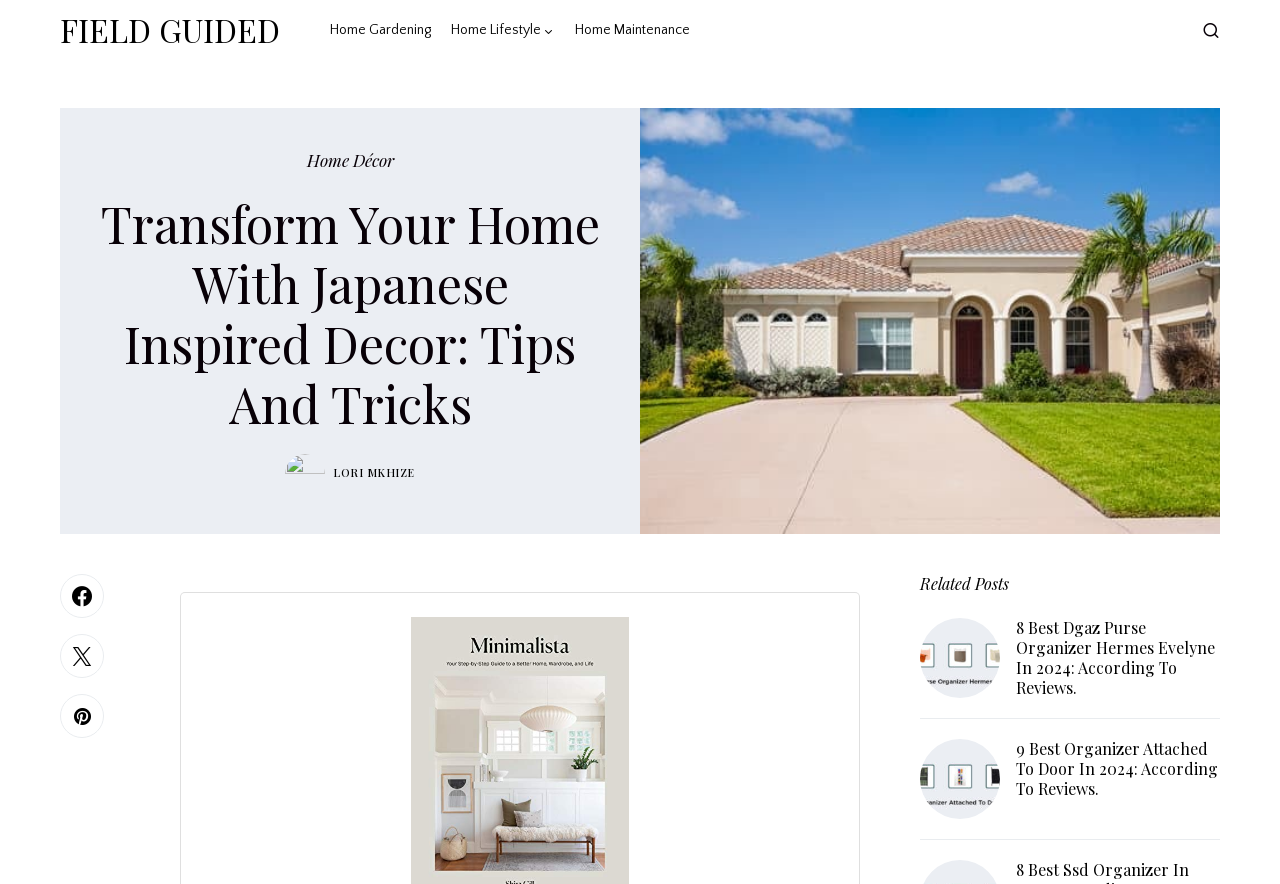Using the given description, provide the bounding box coordinates formatted as (top-left x, top-left y, bottom-right x, bottom-right y), with all values being floating point numbers between 0 and 1. Description: Field Guided

[0.047, 0.007, 0.227, 0.061]